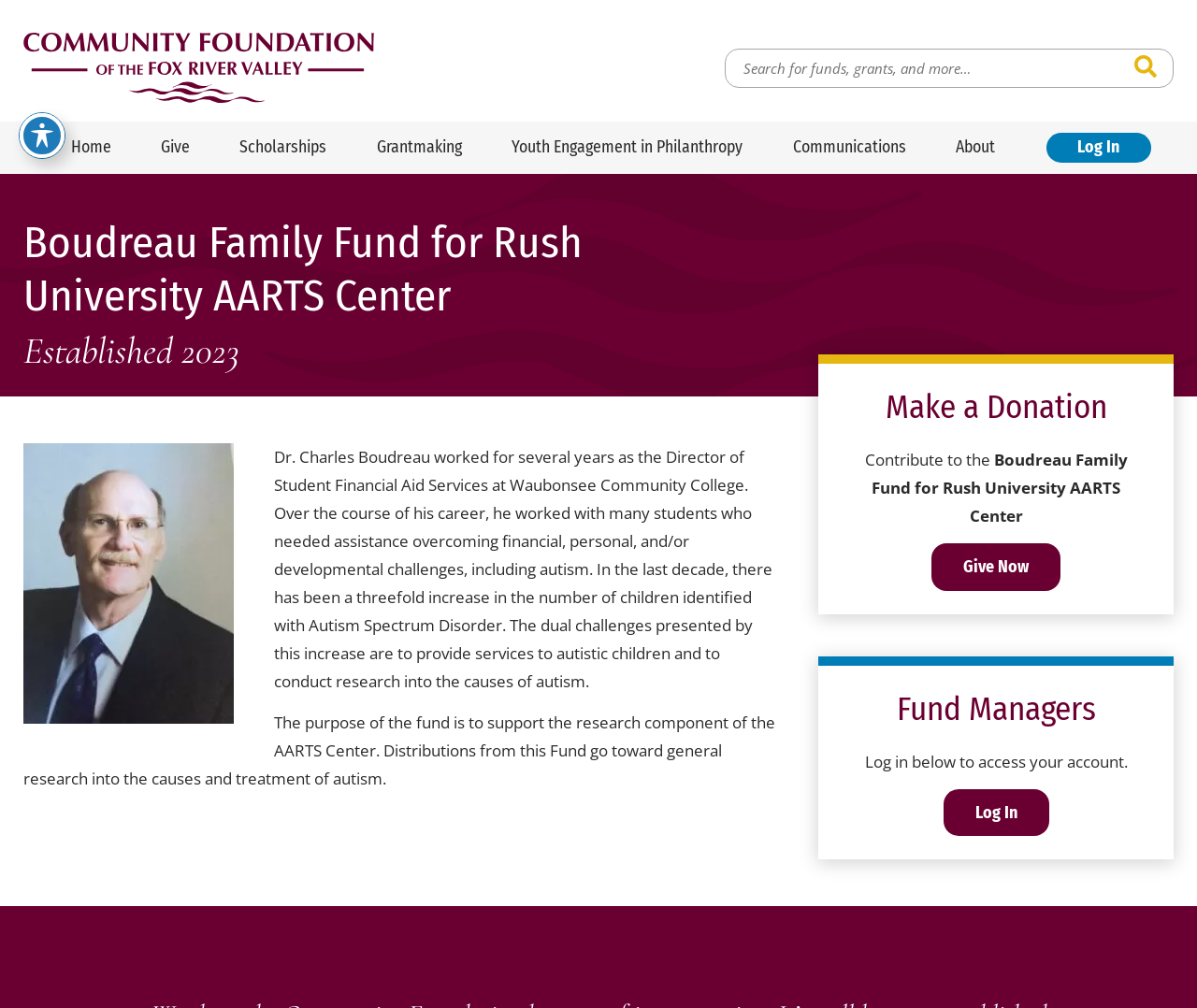Determine the bounding box coordinates of the section I need to click to execute the following instruction: "Search for something". Provide the coordinates as four float numbers between 0 and 1, i.e., [left, top, right, bottom].

[0.605, 0.048, 0.98, 0.087]